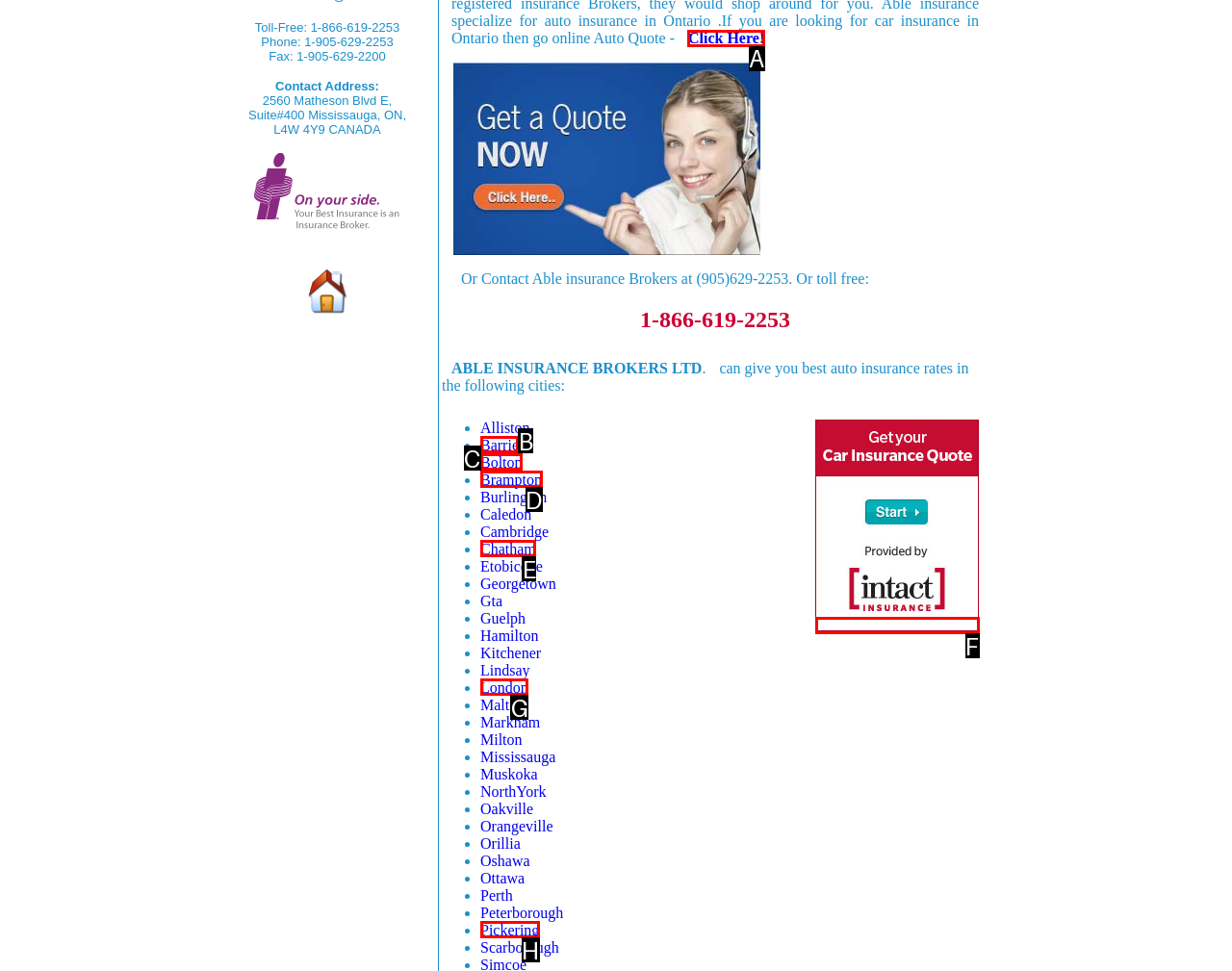Given the description: Click Here!, pick the option that matches best and answer with the corresponding letter directly.

A